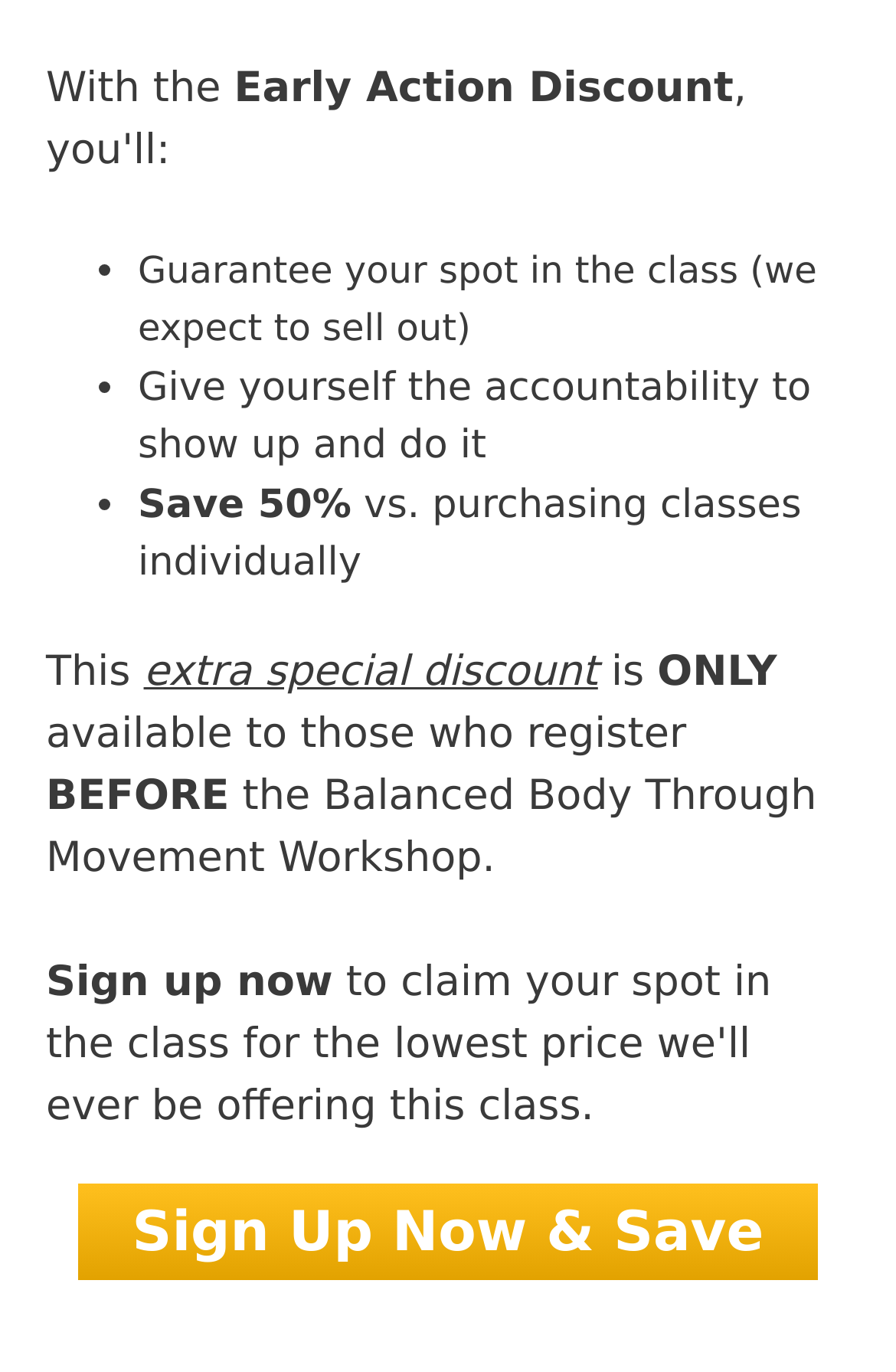Predict the bounding box of the UI element based on this description: "Sign Up Now & Save".

[0.086, 0.863, 0.914, 0.933]